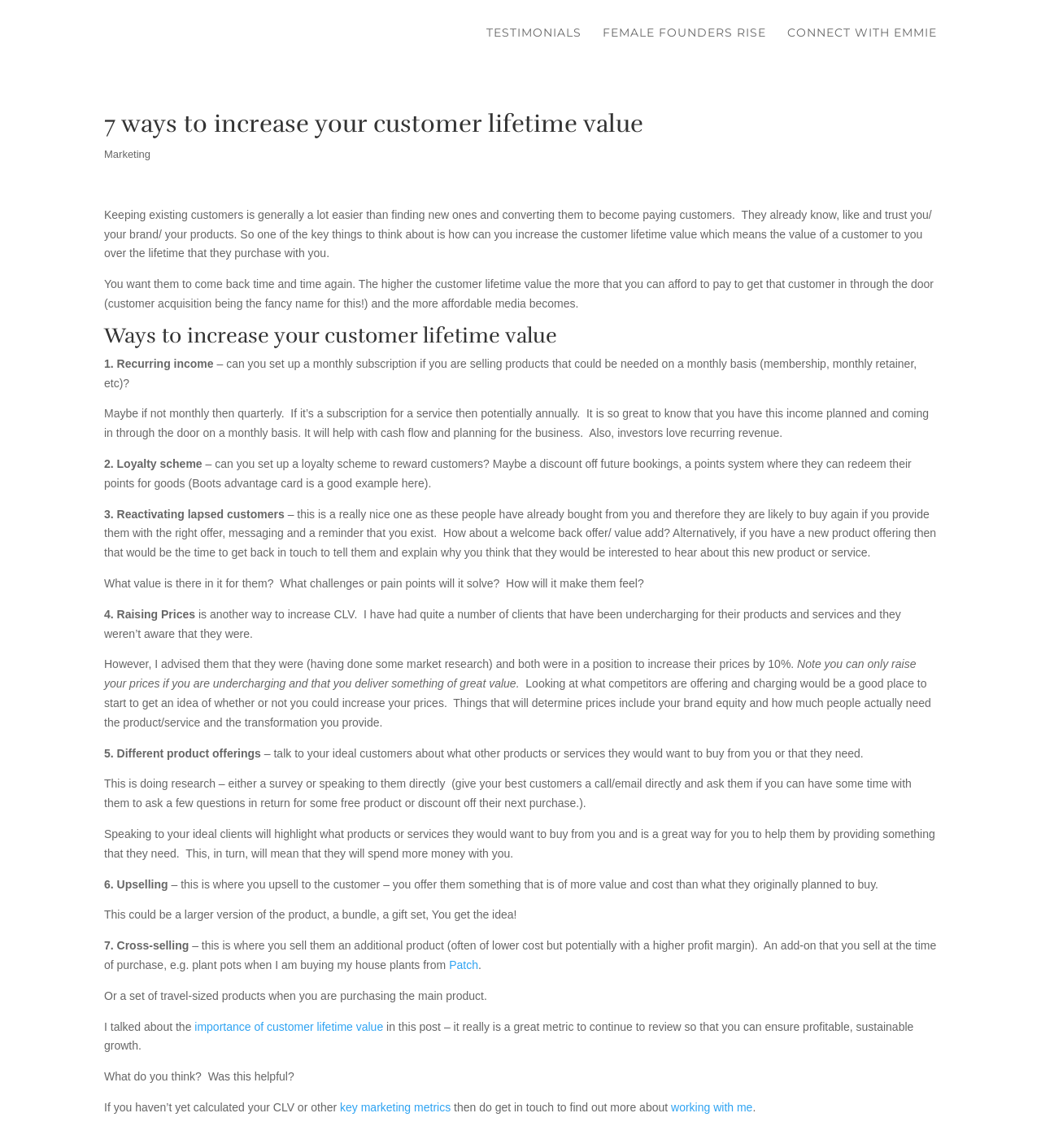Identify the bounding box coordinates of the clickable region required to complete the instruction: "Click on Emmie Faust's profile link". The coordinates should be given as four float numbers within the range of 0 and 1, i.e., [left, top, right, bottom].

[0.103, 0.021, 0.147, 0.034]